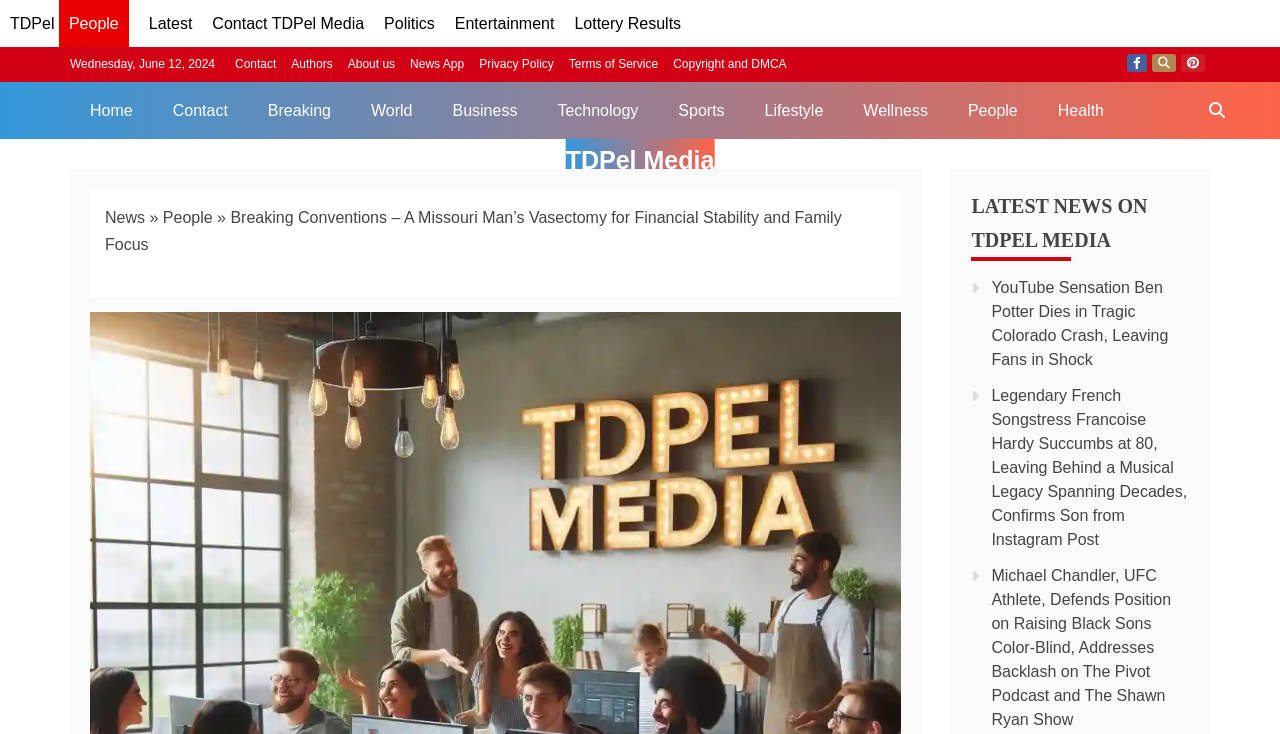Please indicate the bounding box coordinates of the element's region to be clicked to achieve the instruction: "View 'How To Find The Best Online Manufacturer Of Viscose Yarn'". Provide the coordinates as four float numbers between 0 and 1, i.e., [left, top, right, bottom].

None